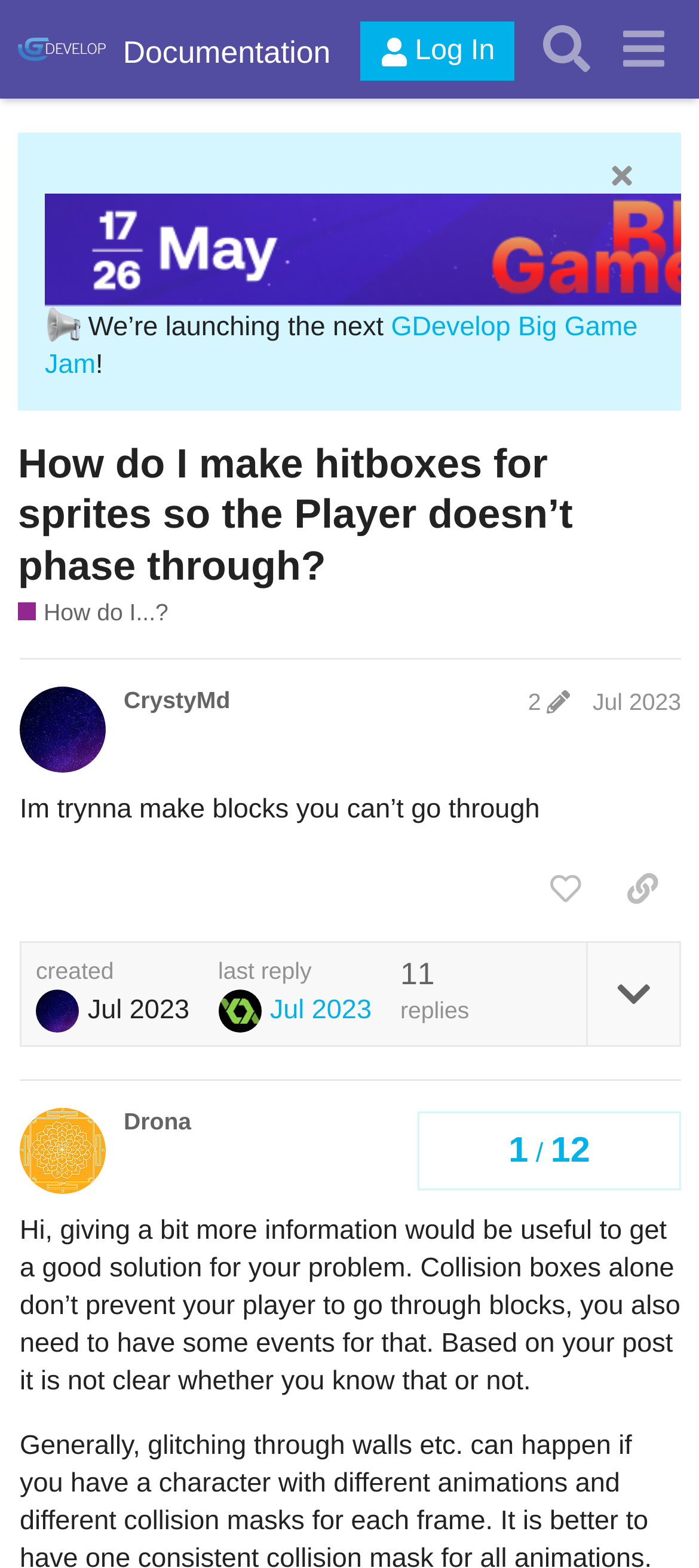Provide the bounding box coordinates of the HTML element this sentence describes: "title="like this post"".

[0.753, 0.545, 0.864, 0.589]